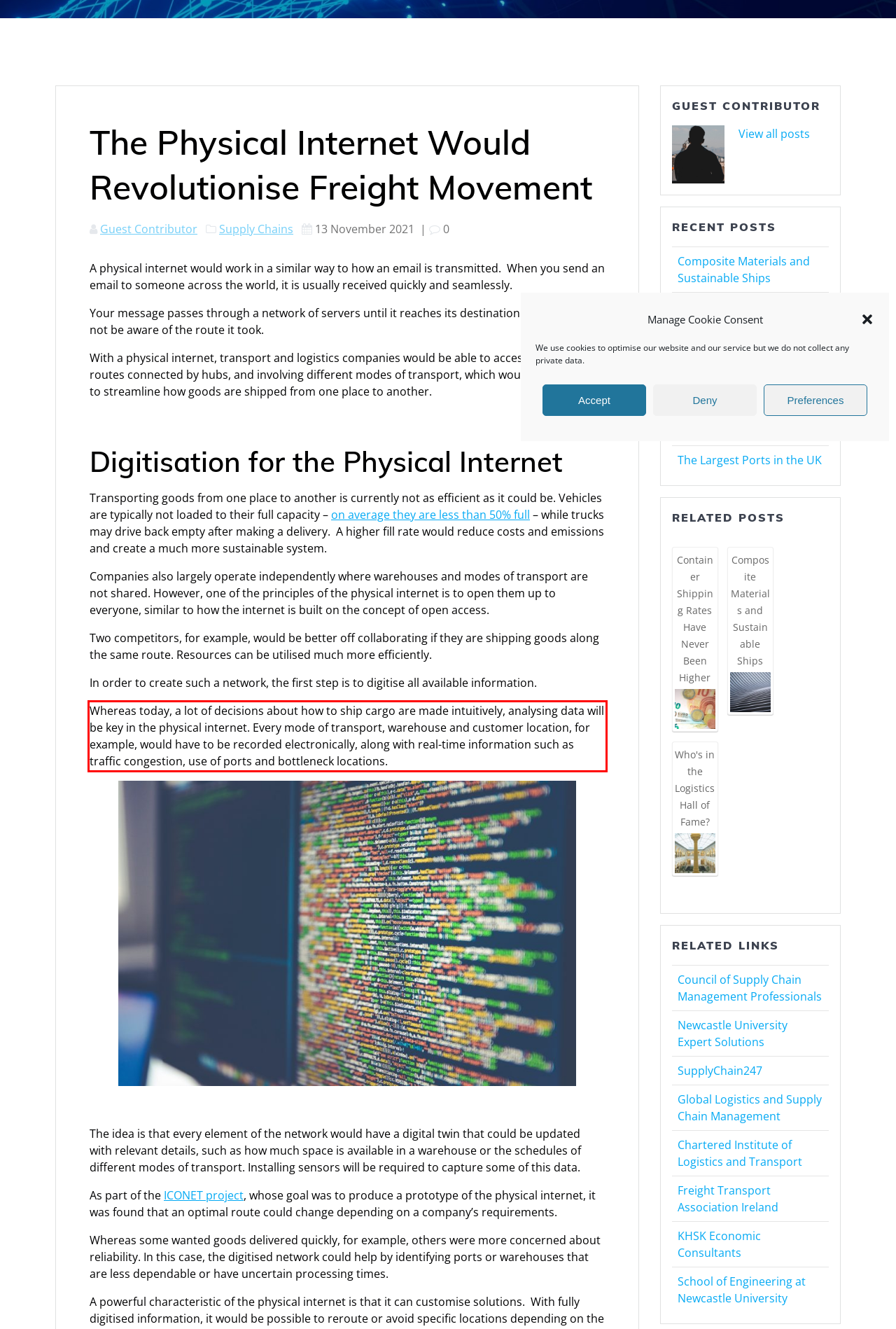Examine the screenshot of the webpage, locate the red bounding box, and perform OCR to extract the text contained within it.

Whereas today, a lot of decisions about how to ship cargo are made intuitively, analysing data will be key in the physical internet. Every mode of transport, warehouse and customer location, for example, would have to be recorded electronically, along with real-time information such as traffic congestion, use of ports and bottleneck locations.